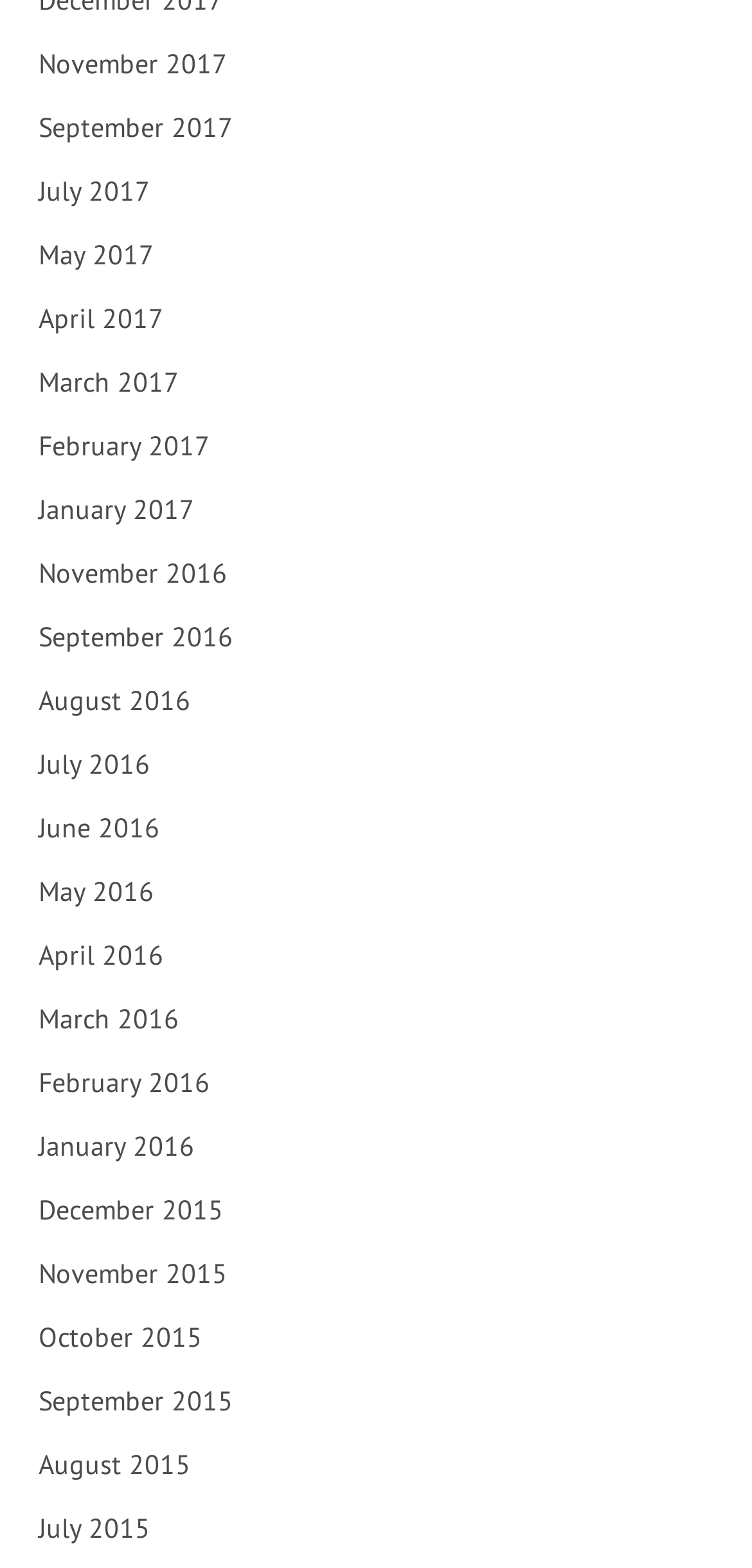Answer with a single word or phrase: 
How many months are listed on the webpage?

24